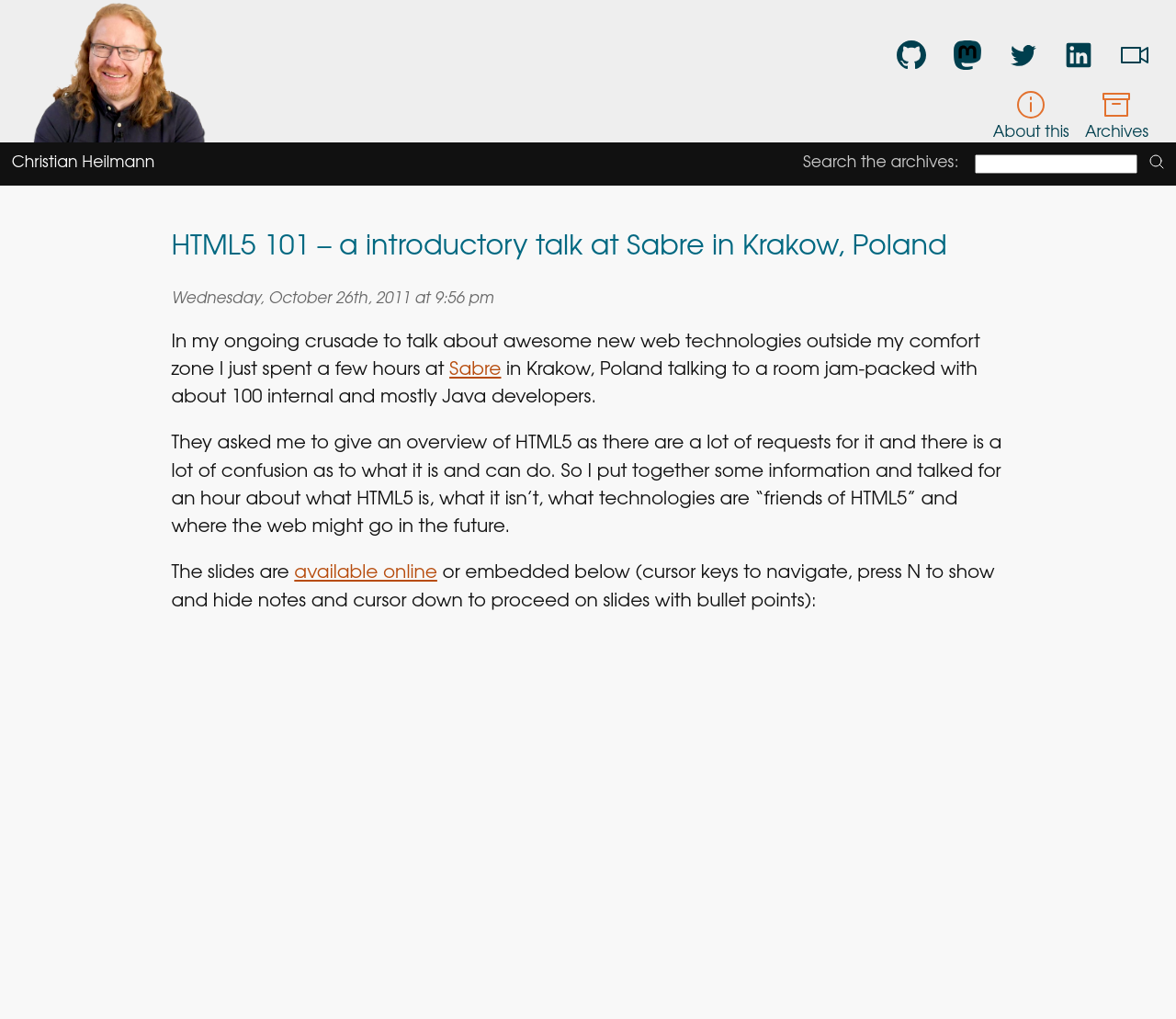Provide your answer to the question using just one word or phrase: How many people attended the talk?

About 100